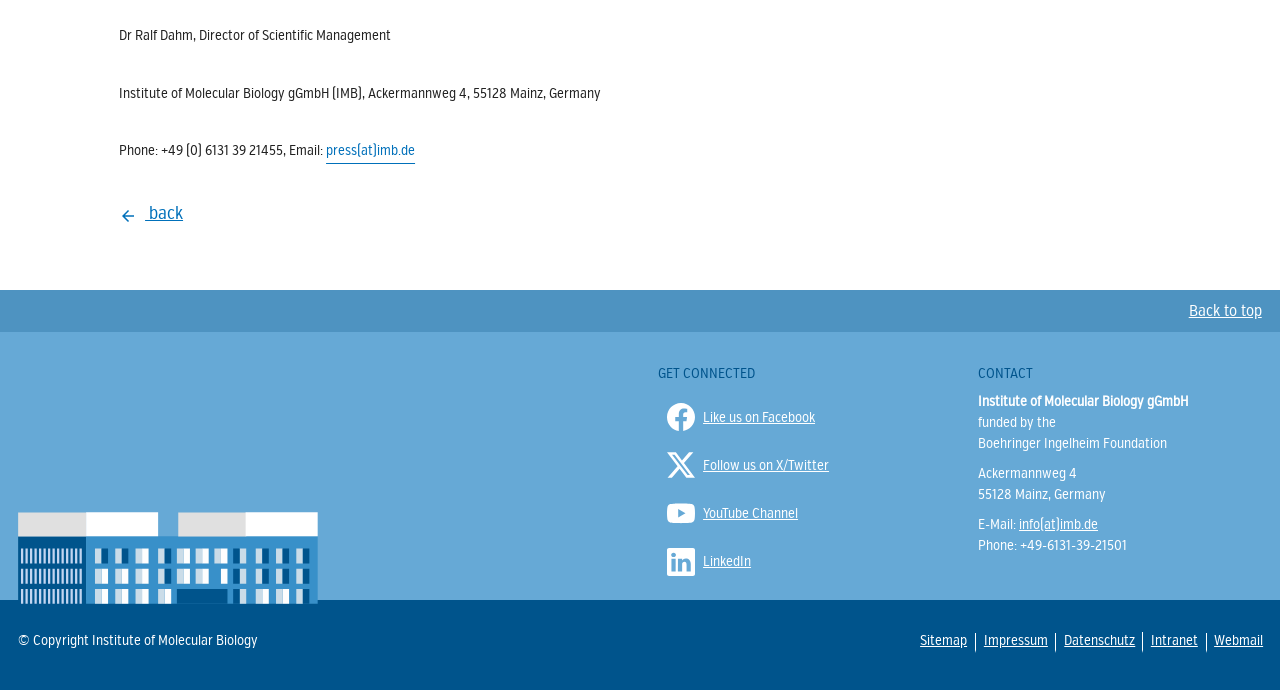Could you specify the bounding box coordinates for the clickable section to complete the following instruction: "Follow us on Twitter"?

[0.514, 0.639, 0.75, 0.704]